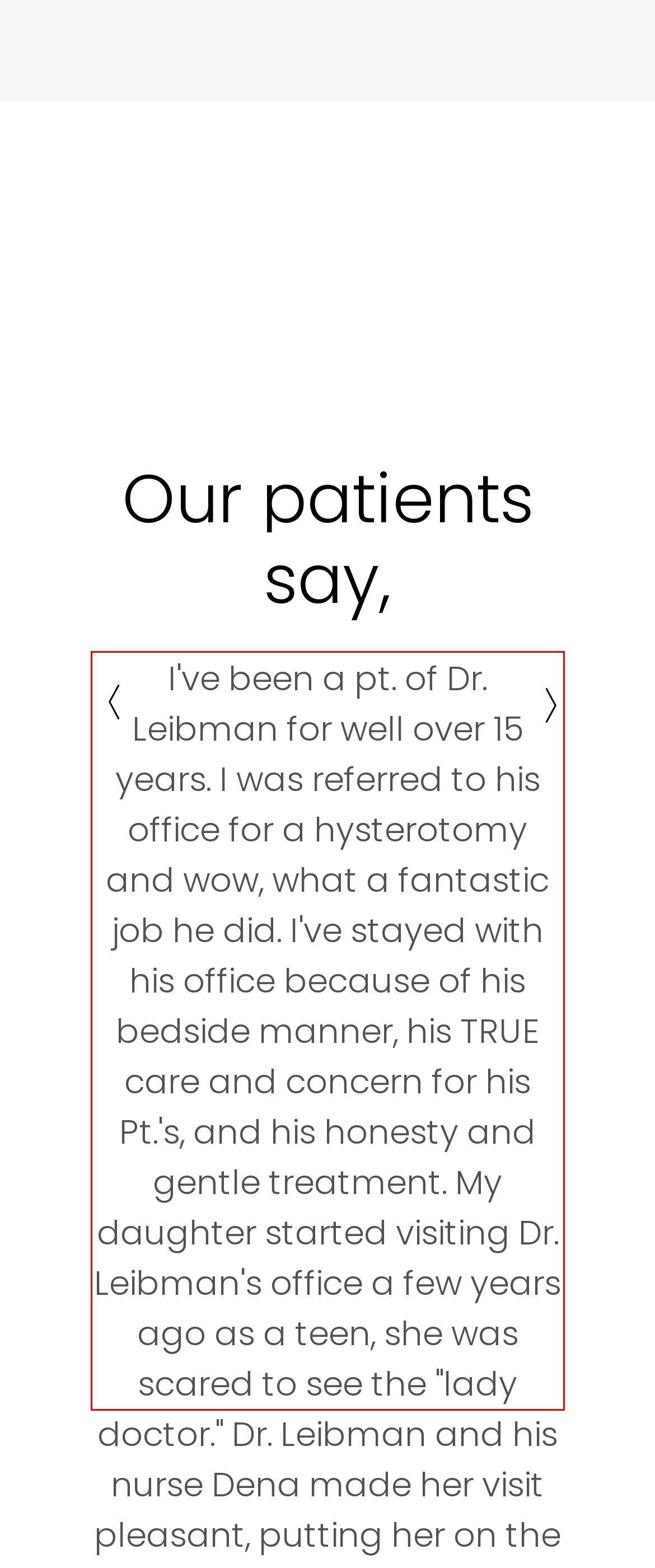There is a UI element on the webpage screenshot marked by a red bounding box. Extract and generate the text content from within this red box.

It has been one year now since the (surgery) and I just wanted to let you know that having the (surgery) was the best decision. I feel so much better now compared to a year ago with all the physical discomfort. I'm still swimming, biking, and running and I have much more energy than before the surgery. Thank you for your guidance and expertise.